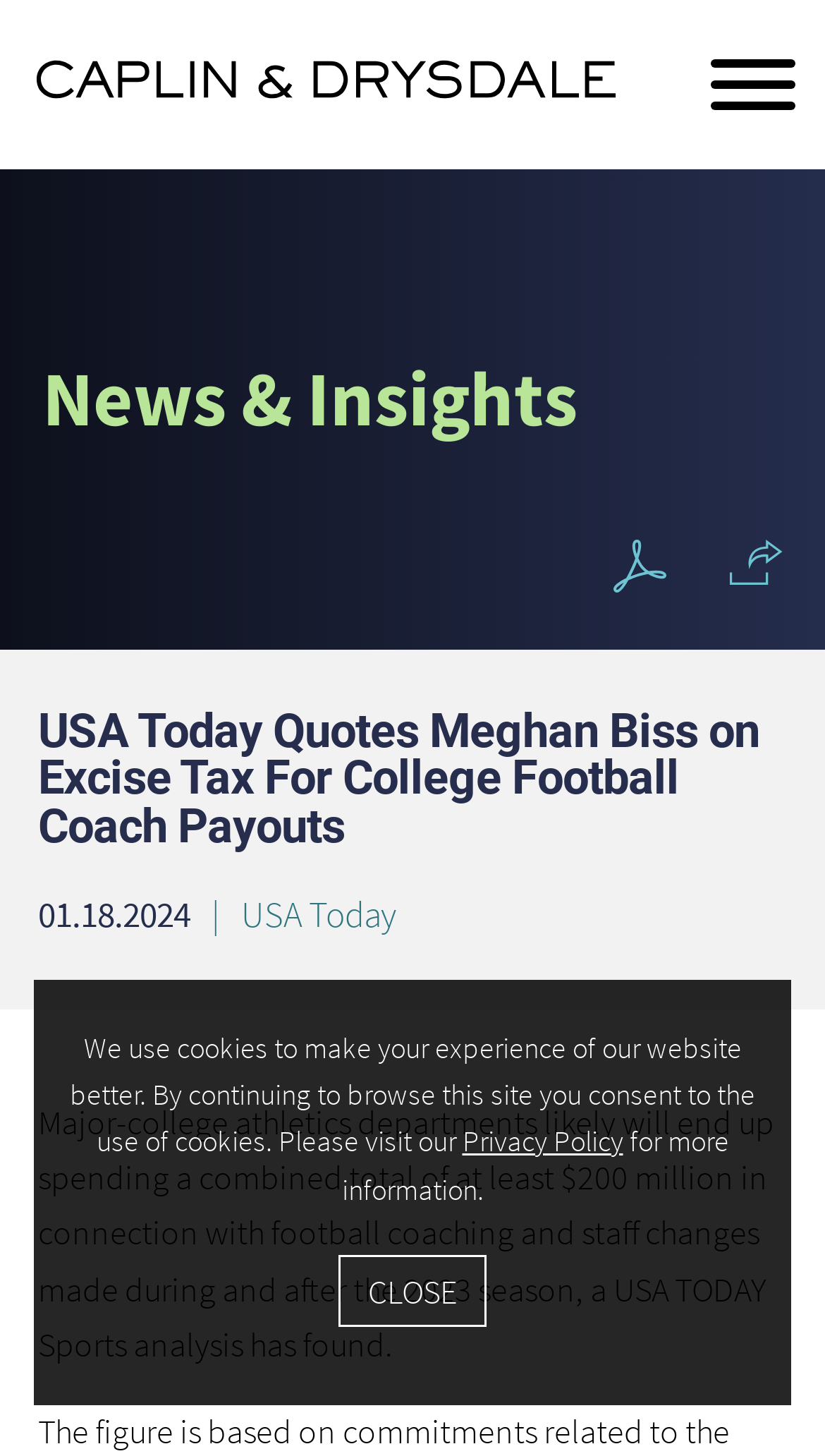Indicate the bounding box coordinates of the element that needs to be clicked to satisfy the following instruction: "View the News & Insights section". The coordinates should be four float numbers between 0 and 1, i.e., [left, top, right, bottom].

[0.051, 0.239, 0.7, 0.306]